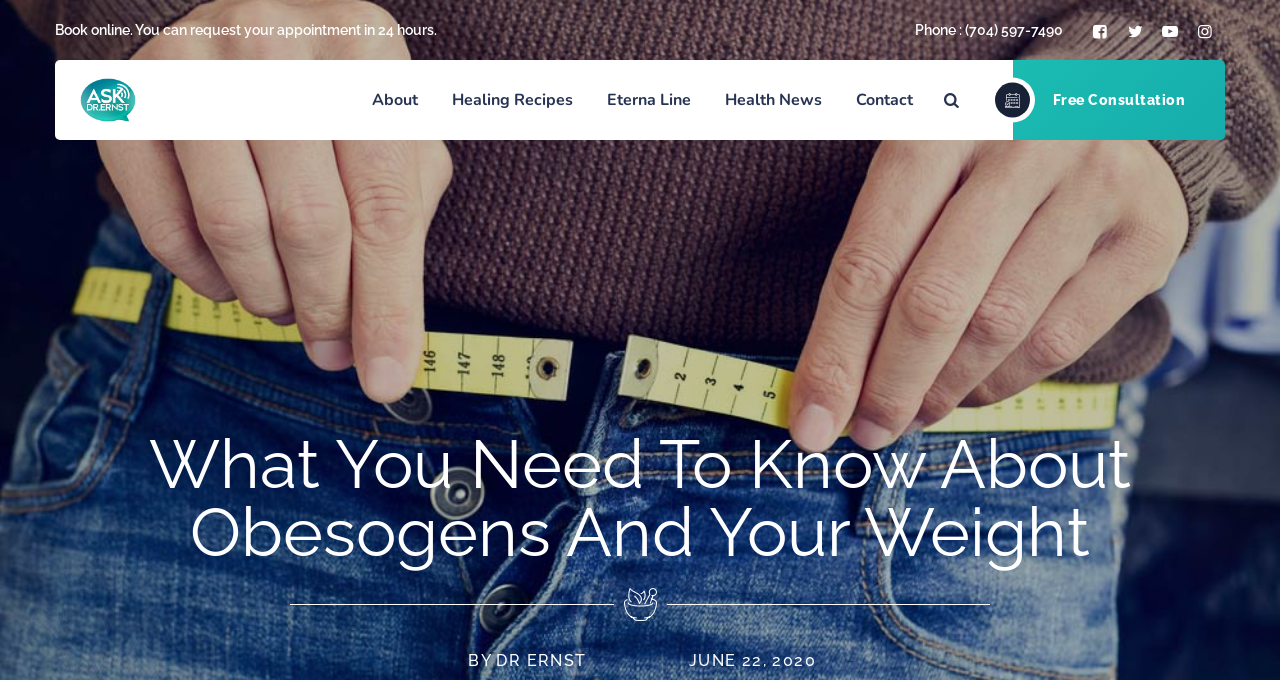Identify the bounding box coordinates of the clickable region necessary to fulfill the following instruction: "Book an online appointment". The bounding box coordinates should be four float numbers between 0 and 1, i.e., [left, top, right, bottom].

[0.043, 0.032, 0.105, 0.056]